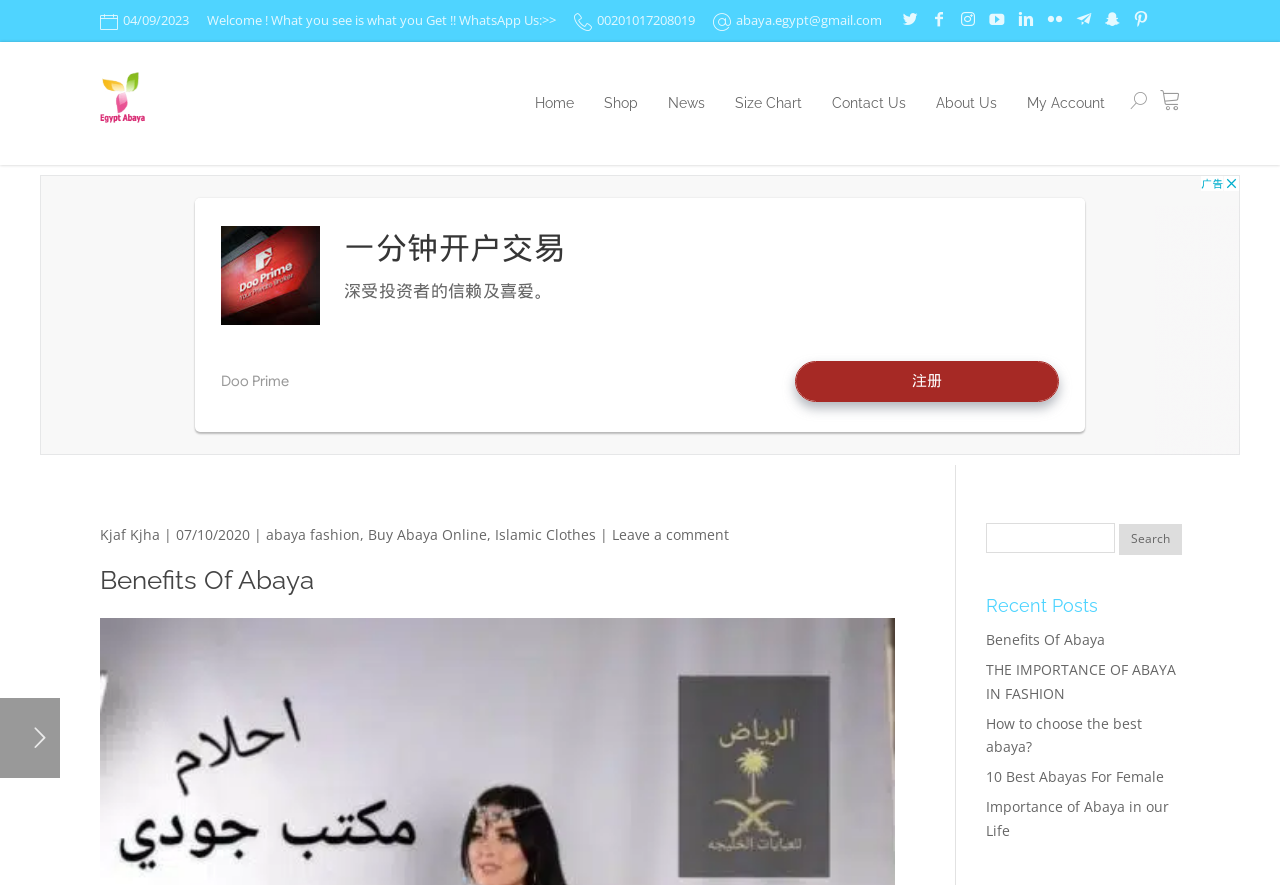Locate the bounding box coordinates of the element that should be clicked to execute the following instruction: "Read the 'Benefits Of Abaya' article".

[0.078, 0.635, 0.699, 0.699]